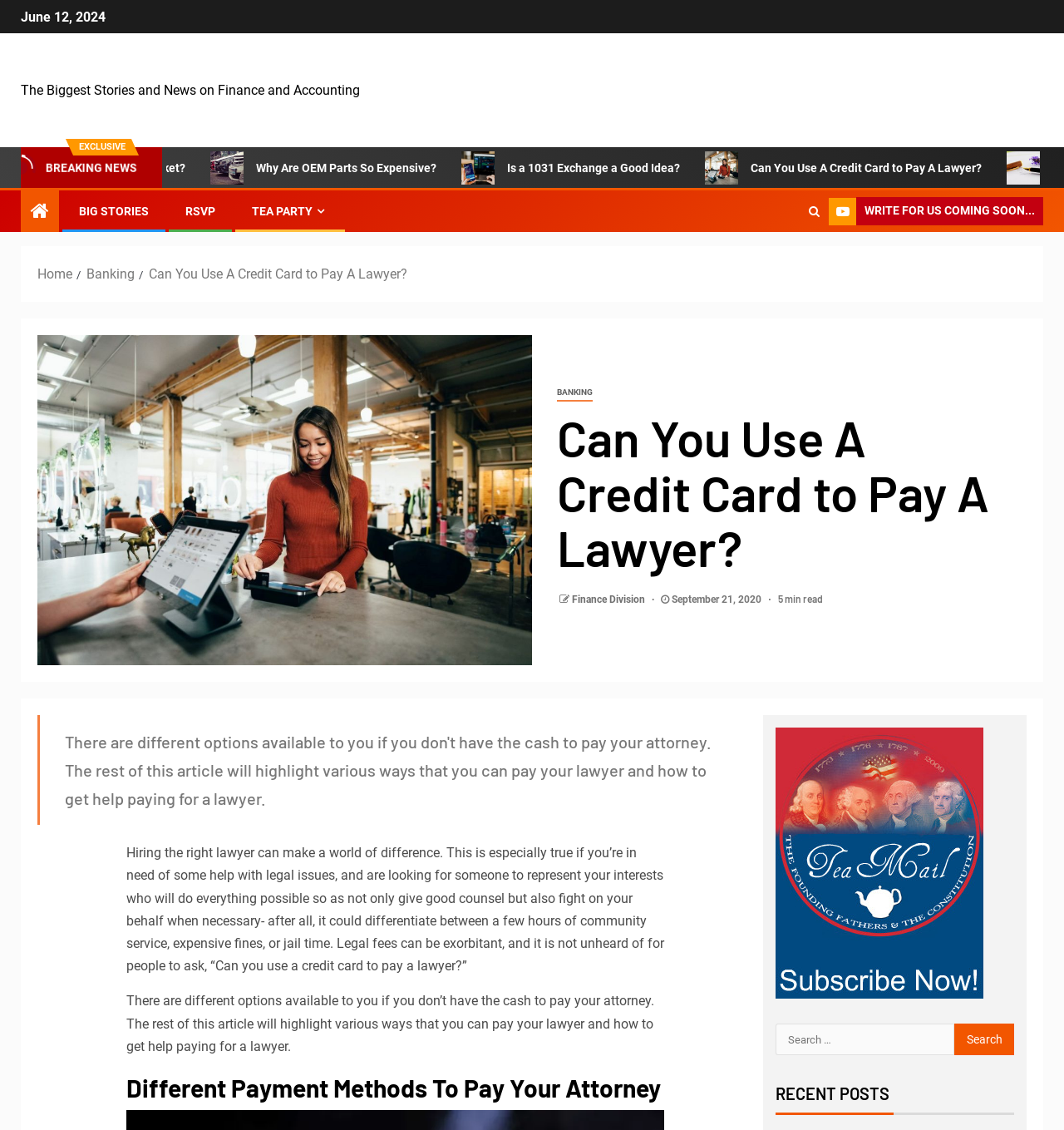Kindly determine the bounding box coordinates of the area that needs to be clicked to fulfill this instruction: "read about Emotion against Reason".

None